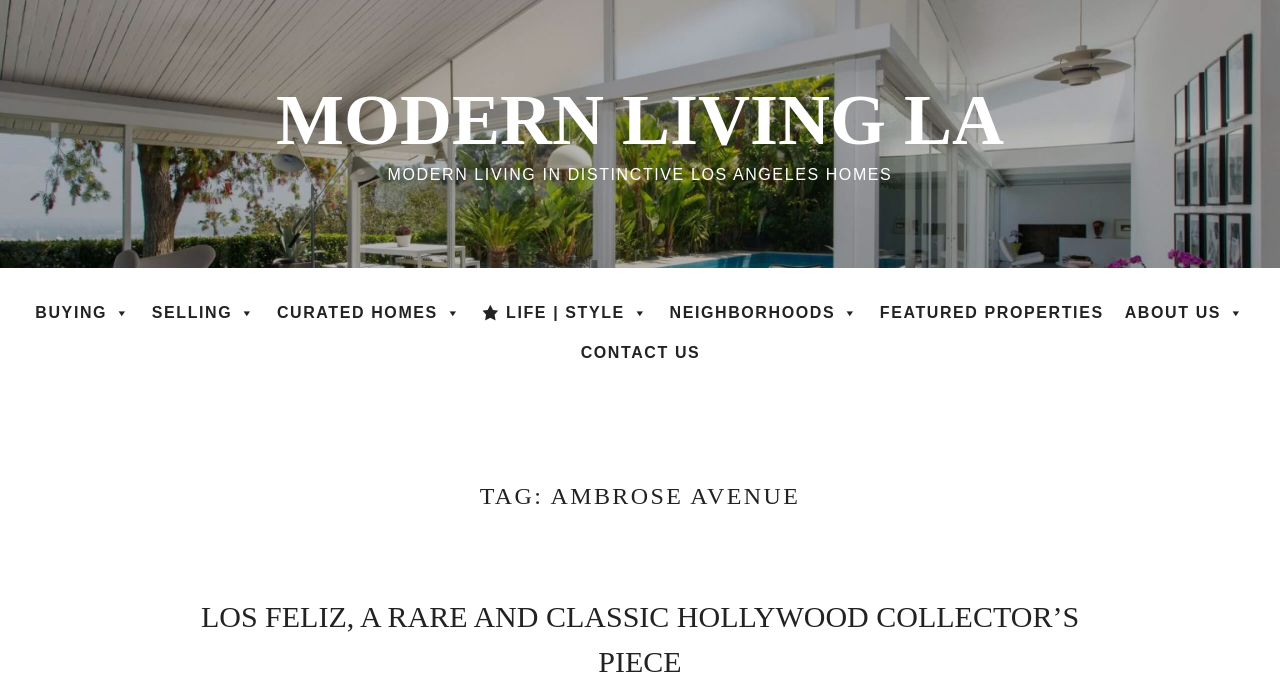From the image, can you give a detailed response to the question below:
What is the theme of the 'LIFE | STYLE' section?

The link ' LIFE | STYLE' suggests that this section is related to lifestyle, which may include topics such as interior design, architecture, or luxury living, given the context of modern homes and real estate on this website.